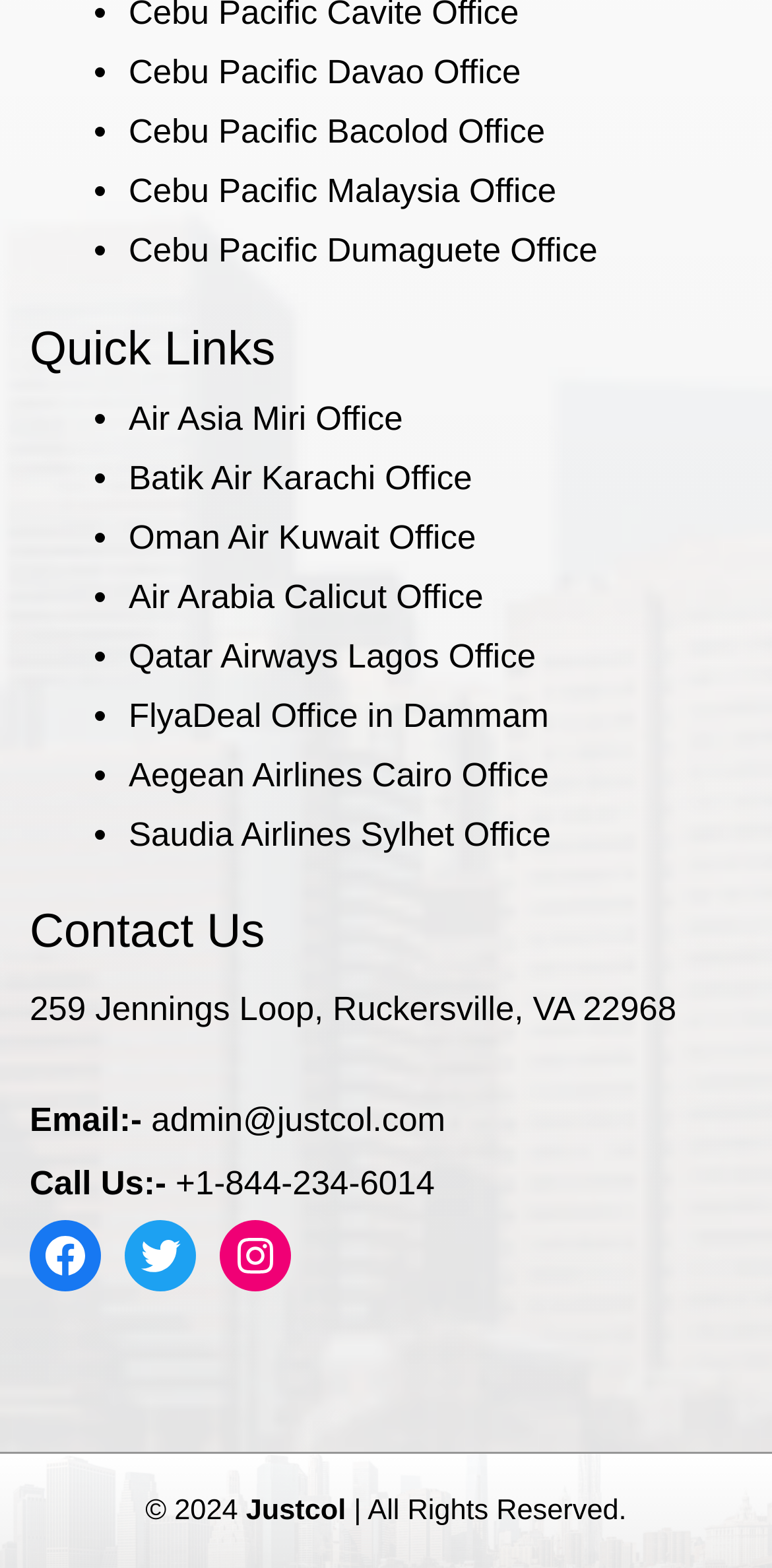What is the copyright year?
Use the screenshot to answer the question with a single word or phrase.

2024